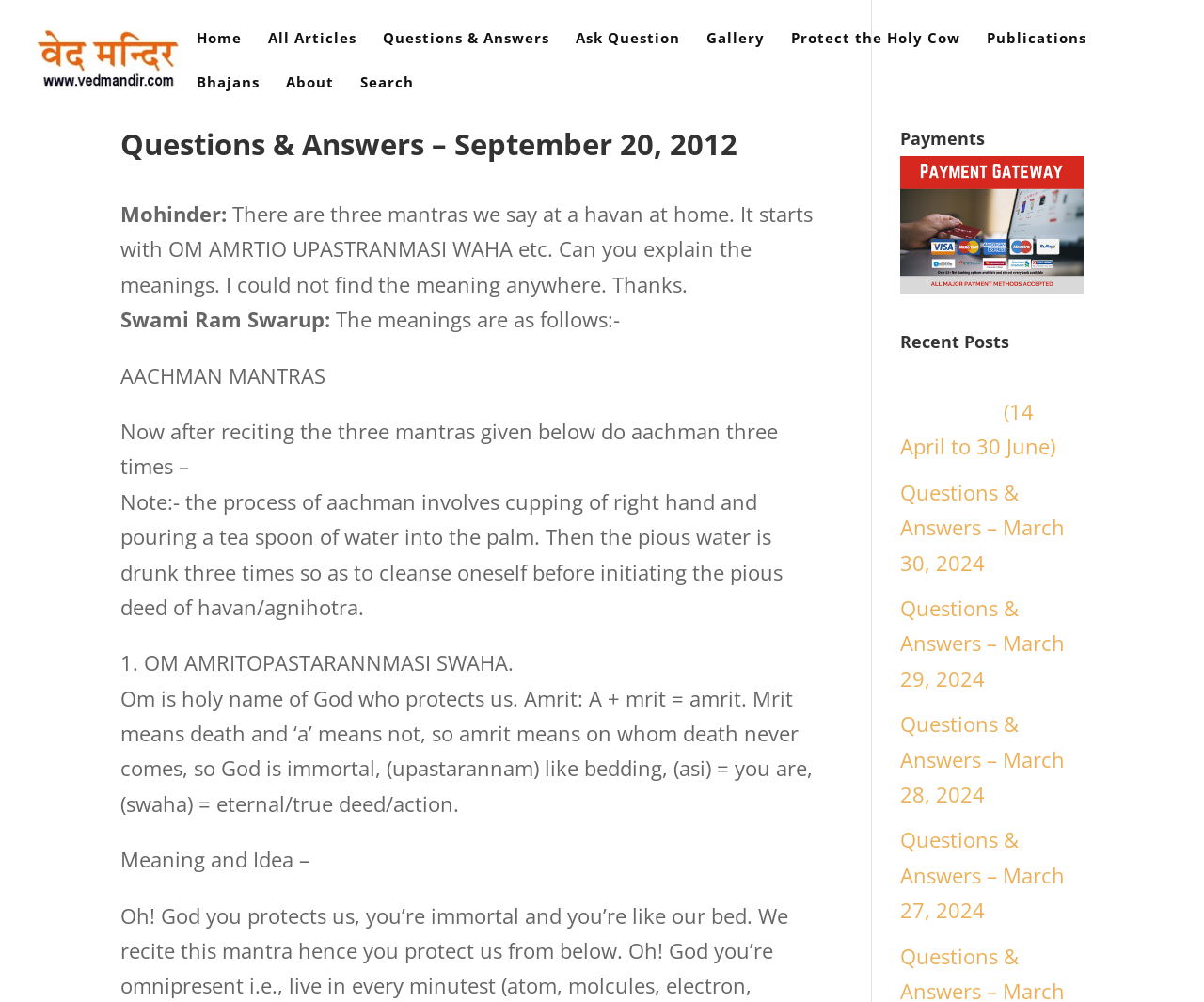Answer with a single word or phrase: 
What is the title of the recent post on the right side of the webpage?

वार्षिक यज्ञ अनुष्ठान